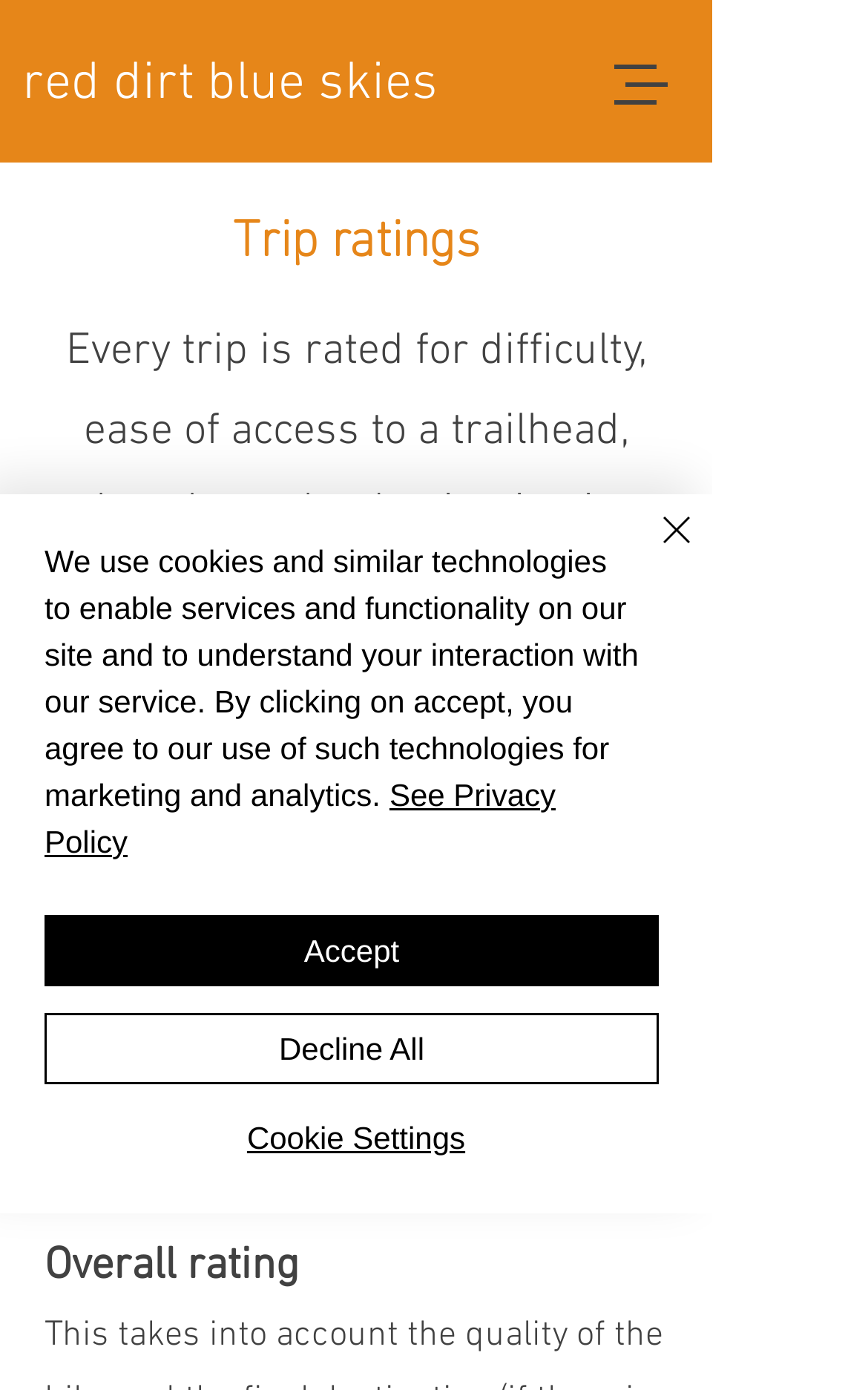What is the purpose of the trip ratings?
We need a detailed and exhaustive answer to the question. Please elaborate.

Based on the webpage, the trip ratings are used to rate hikes for difficulty, ease of access to a trailhead, how busy the destination is likely to be, and the wow factor. This is stated in the text 'Every trip is rated for difficulty, ease of access to a trailhead, how busy the destination is likely to be, and the wow factor.'